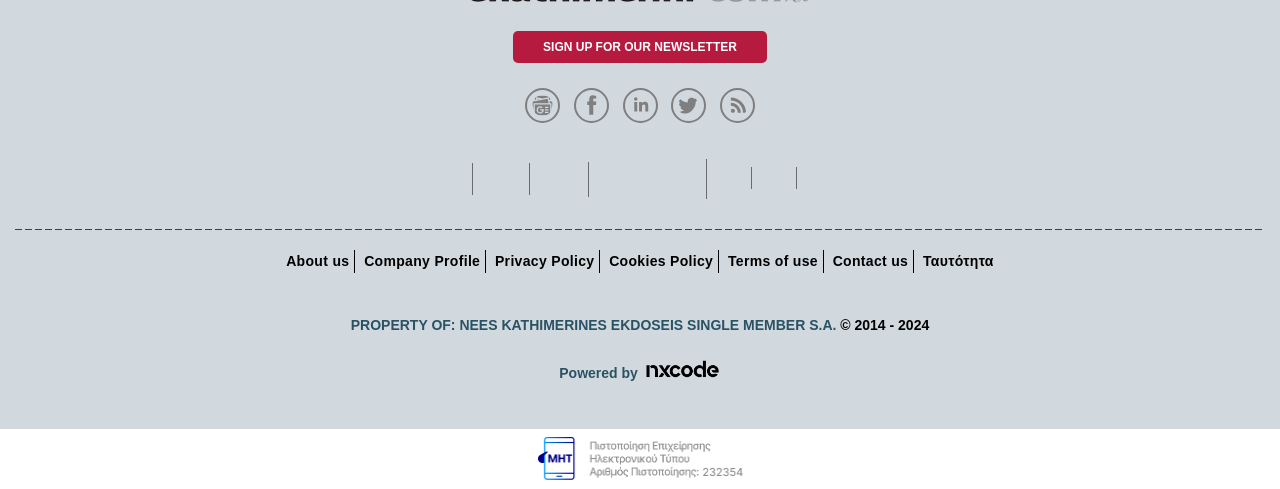Mark the bounding box of the element that matches the following description: "aria-label="eKathimerini.com on Twitter"".

[0.524, 0.196, 0.555, 0.229]